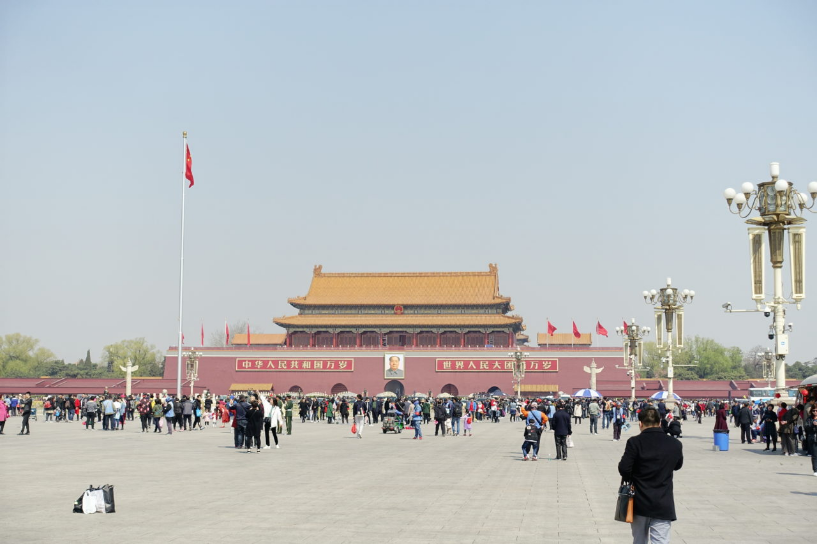Give a short answer to this question using one word or a phrase:
What is featured prominently in the background?

Tiananmen Gate